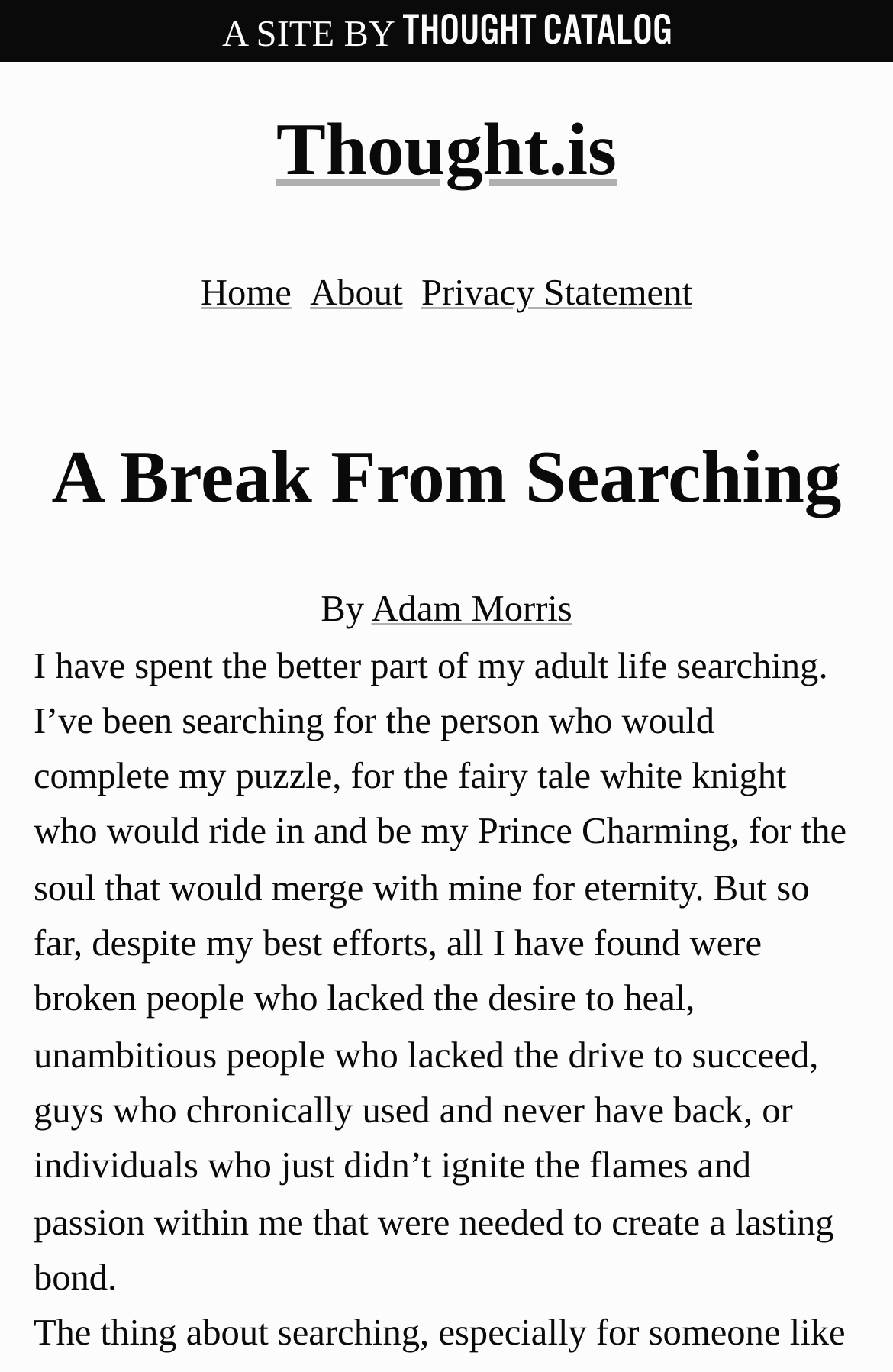Determine the bounding box for the UI element that matches this description: "Thought.is".

[0.309, 0.079, 0.691, 0.14]